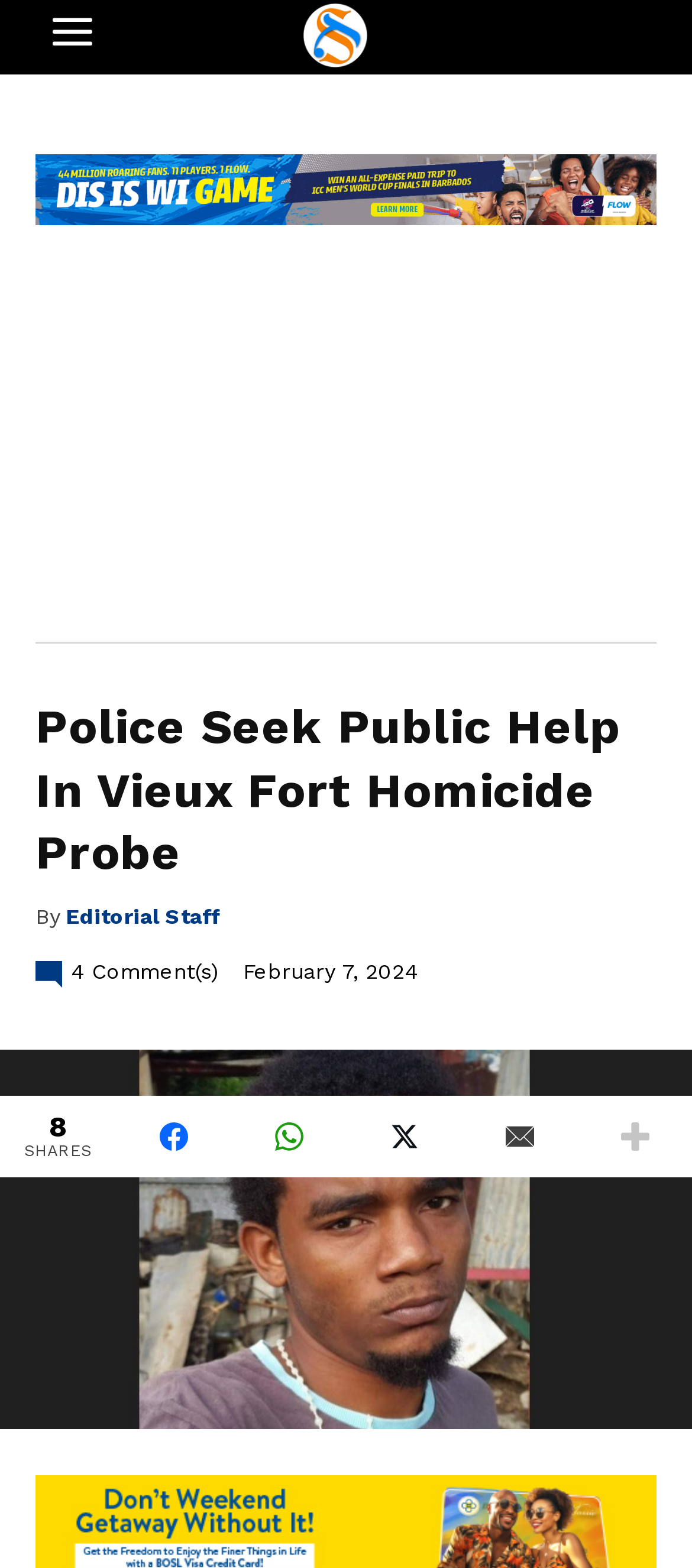Using a single word or phrase, answer the following question: 
What can be done with the article?

Share